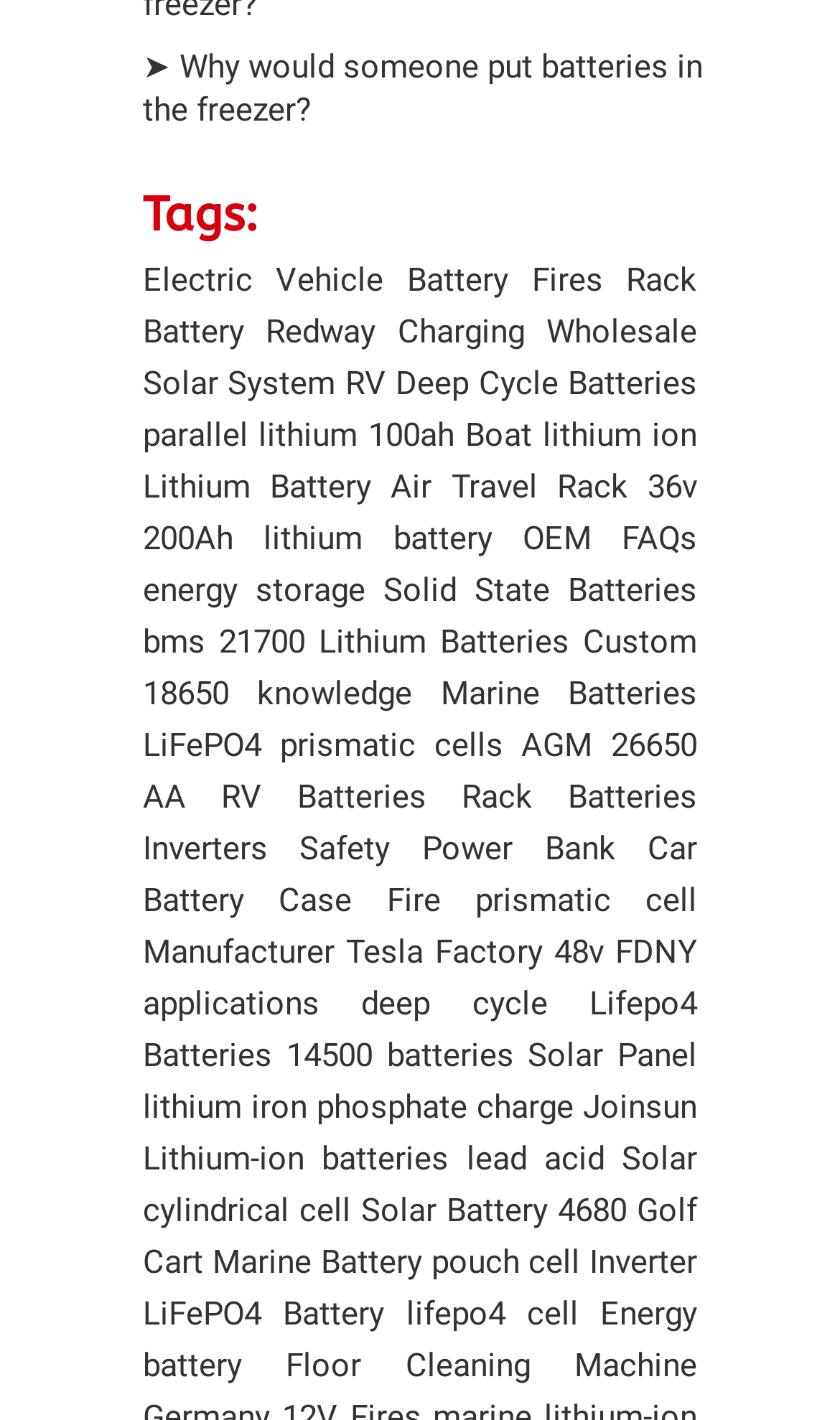Can you find the bounding box coordinates for the UI element given this description: "200Ah lithium battery"? Provide the coordinates as four float numbers between 0 and 1: [left, top, right, bottom].

[0.17, 0.366, 0.586, 0.393]